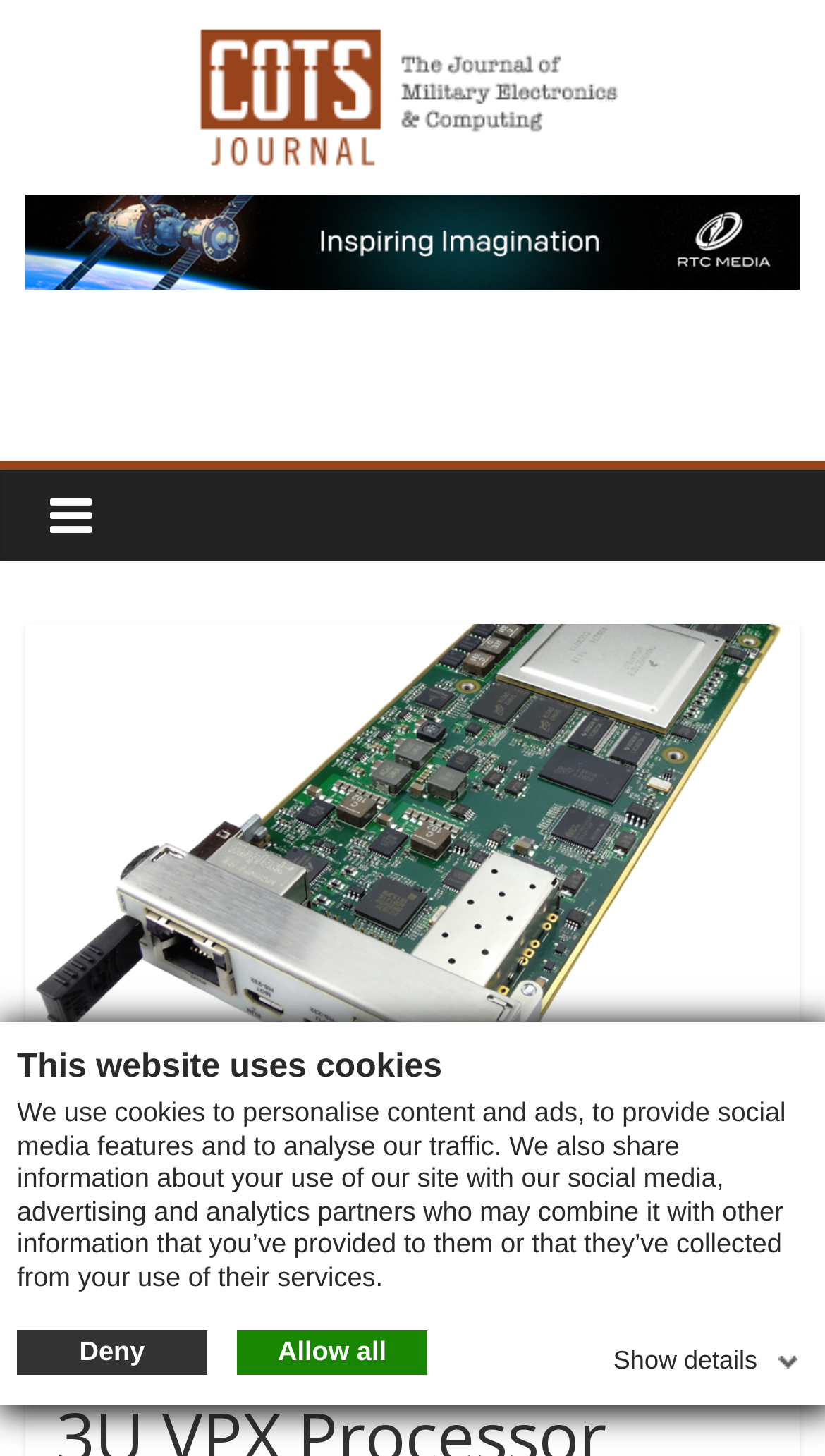Review the image closely and give a comprehensive answer to the question: What is the purpose of the website?

I found the answer by looking at the tagline of the journal, which says 'The Journal of Military Electronics & Computing'. This suggests that the website is related to providing information about military electronics and computing, possibly through articles and news.